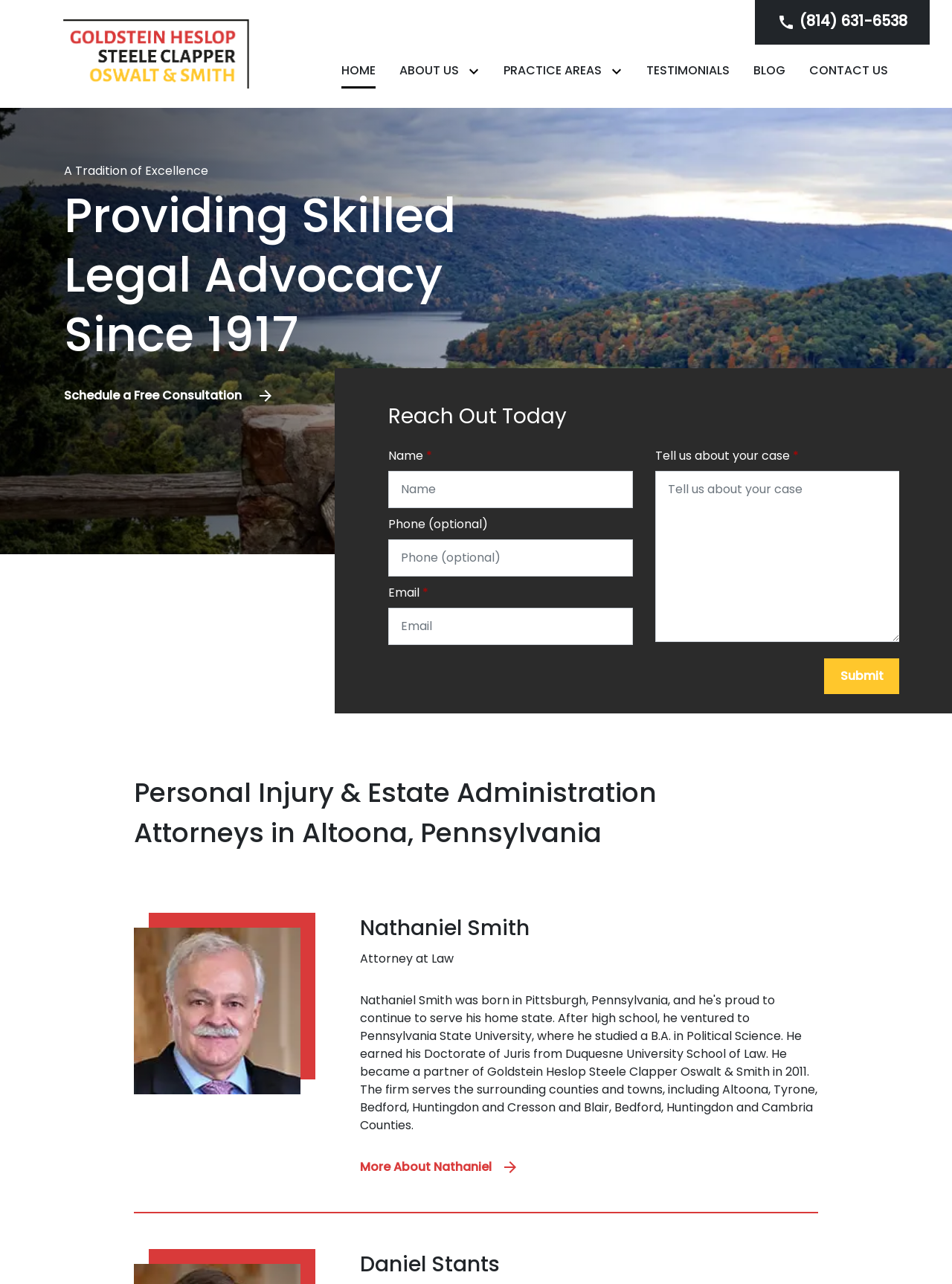Refer to the screenshot and answer the following question in detail:
What is the name of the attorney shown in the image?

I found the name of the attorney by looking at the image of the person, and below the image, there is a heading with the name 'Nathaniel Smith'.